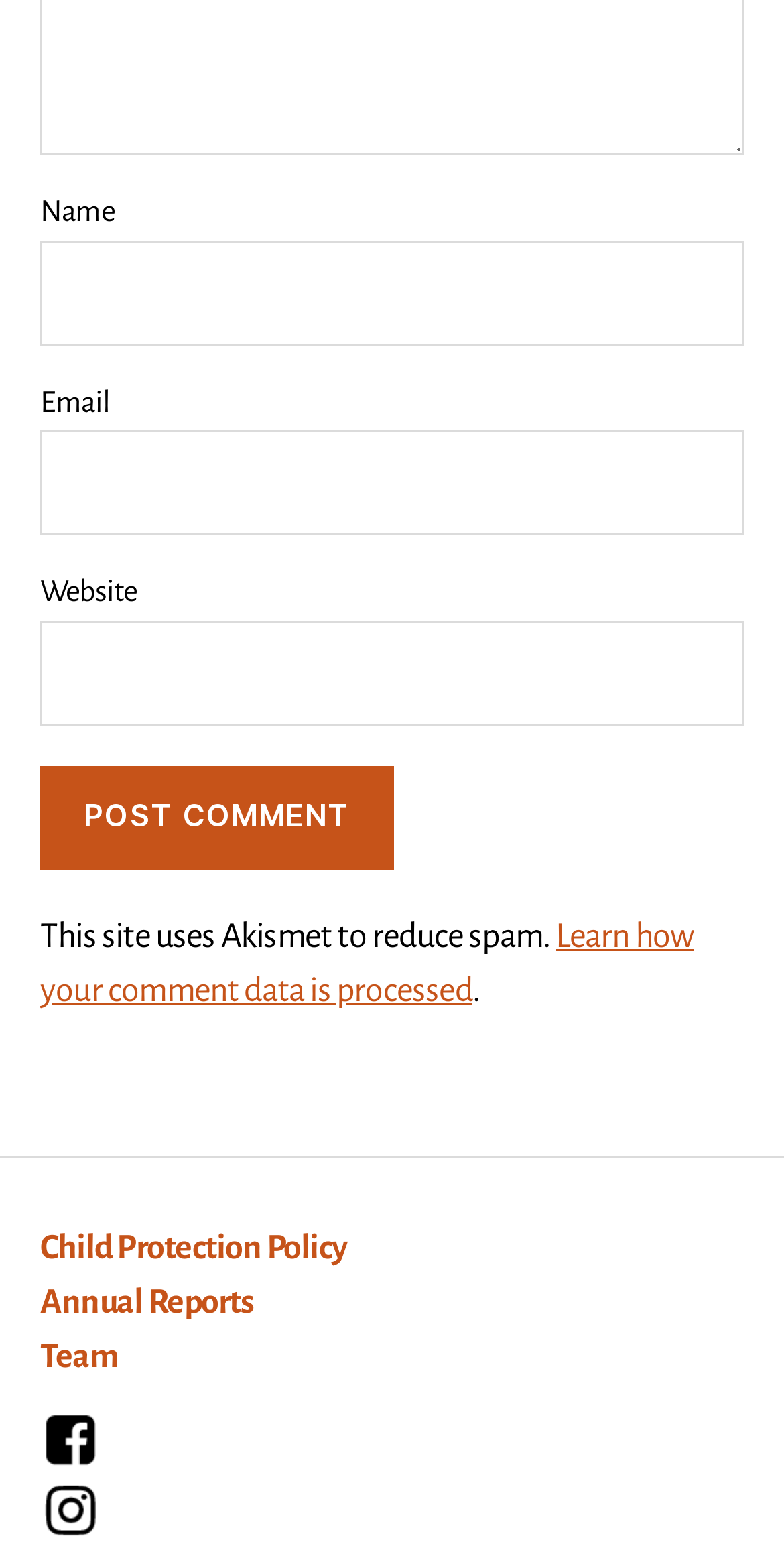Identify the bounding box coordinates of the clickable section necessary to follow the following instruction: "Enter your name". The coordinates should be presented as four float numbers from 0 to 1, i.e., [left, top, right, bottom].

[0.051, 0.155, 0.949, 0.223]